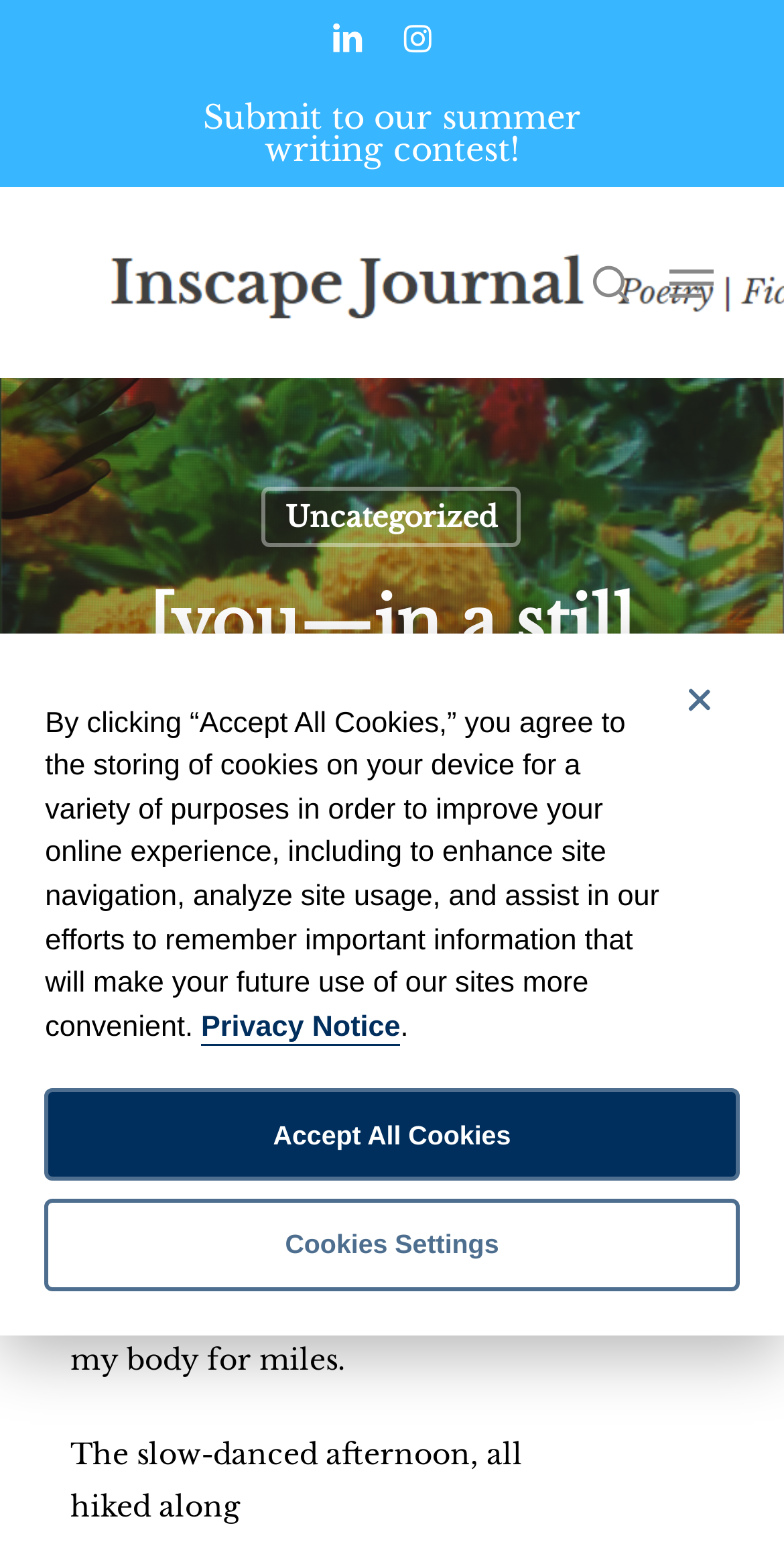How many navigation menu items are present? From the image, respond with a single word or brief phrase.

1